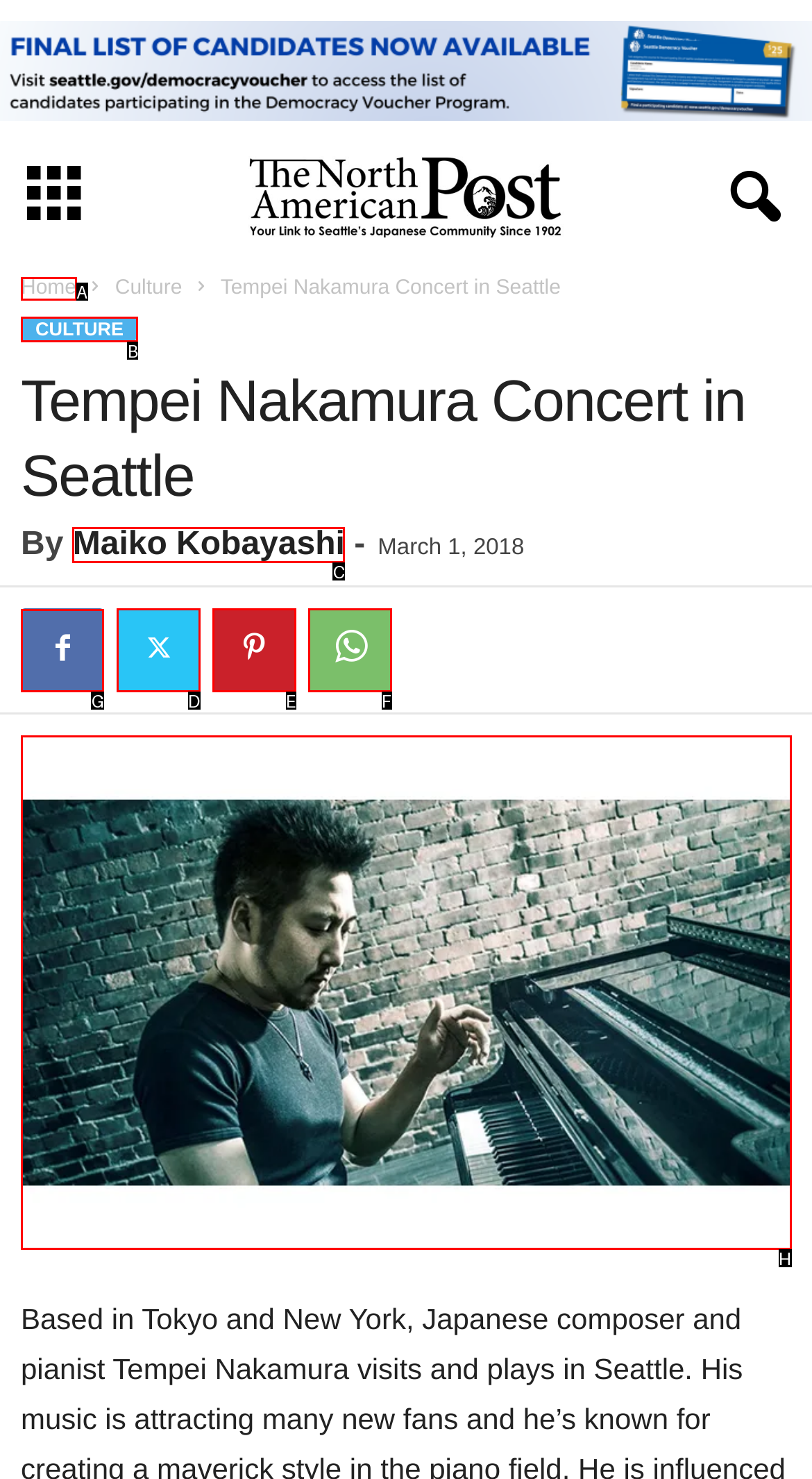Determine the HTML element to be clicked to complete the task: Click the share button. Answer by giving the letter of the selected option.

G